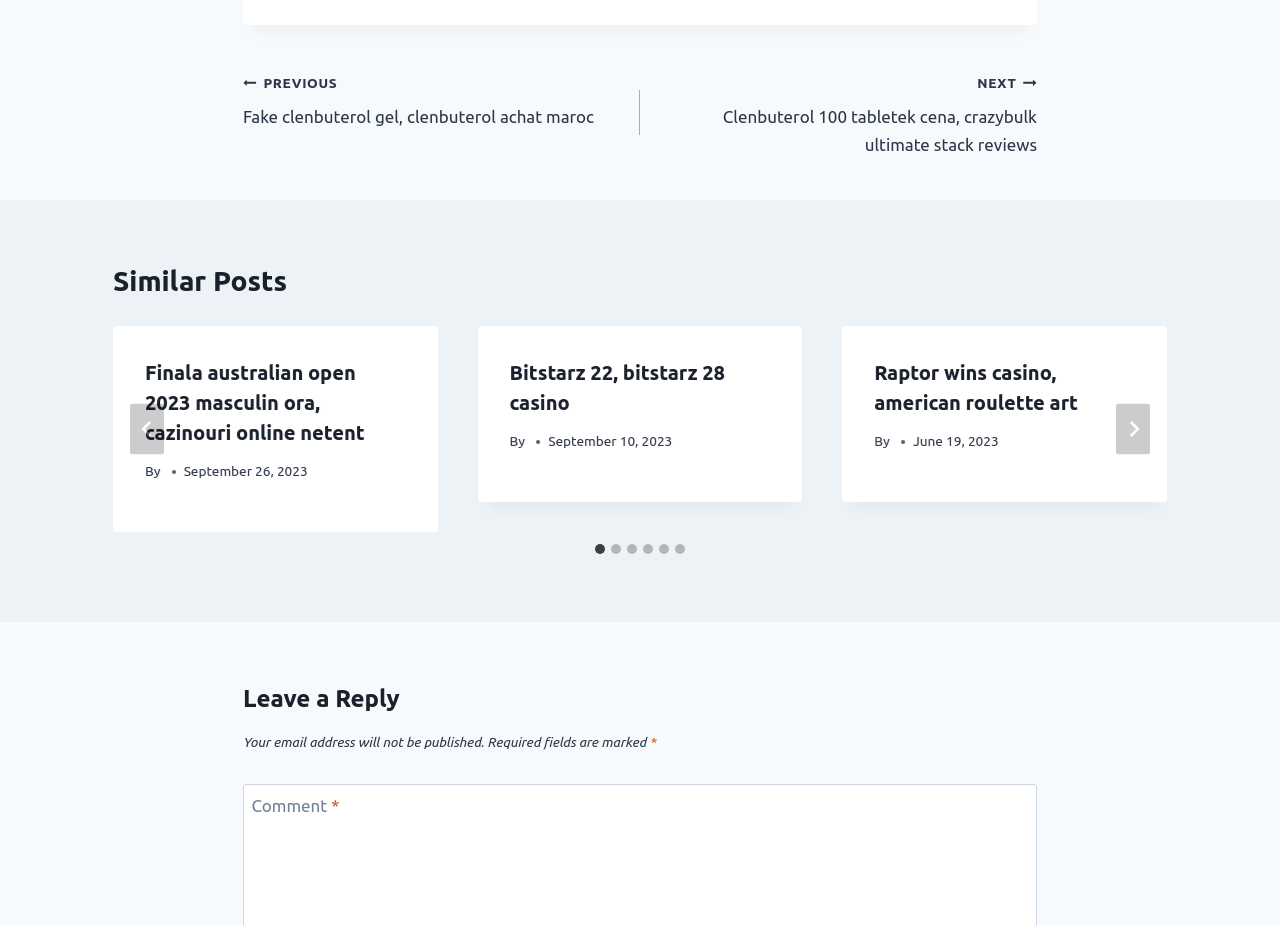Utilize the information from the image to answer the question in detail:
What is the title of the first similar post?

I looked at the first tabpanel with the role description 'slide' and found the heading element with the text 'Finala australian open 2023 masculin ora, cazinouri online netent', which is the title of the first similar post.